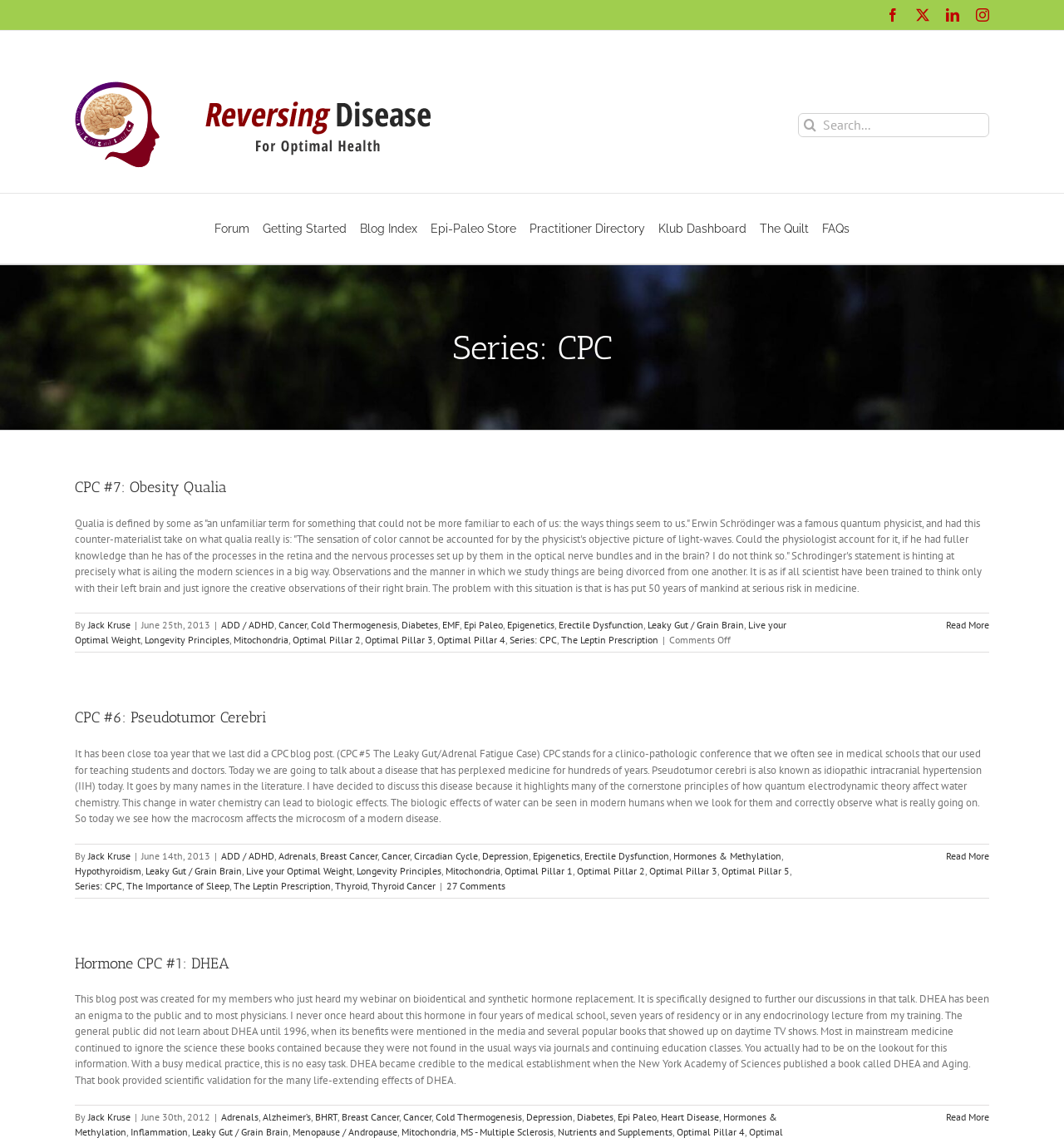Answer succinctly with a single word or phrase:
What is the topic of the article 'CPC #7: Obesity Qualia'?

Obesity Qualia